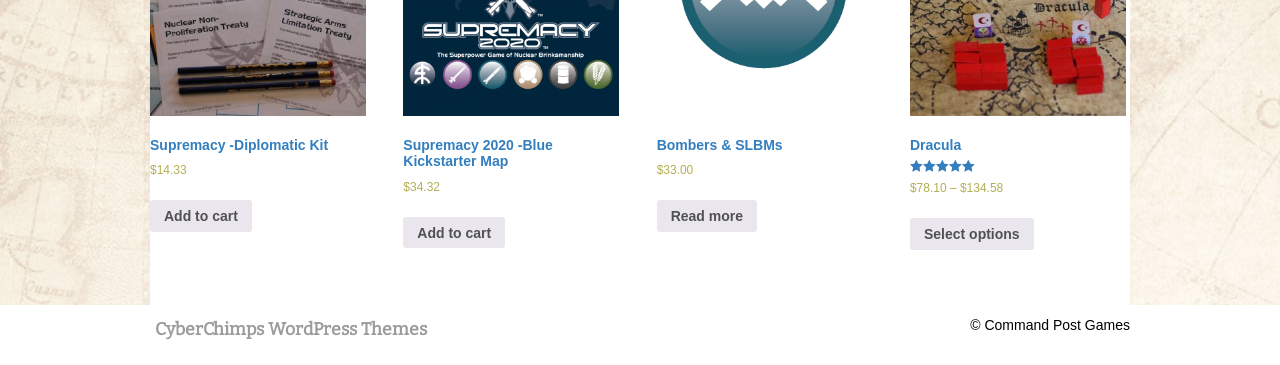Respond with a single word or phrase:
What is the price of Dracula?

$78.10 - $134.58